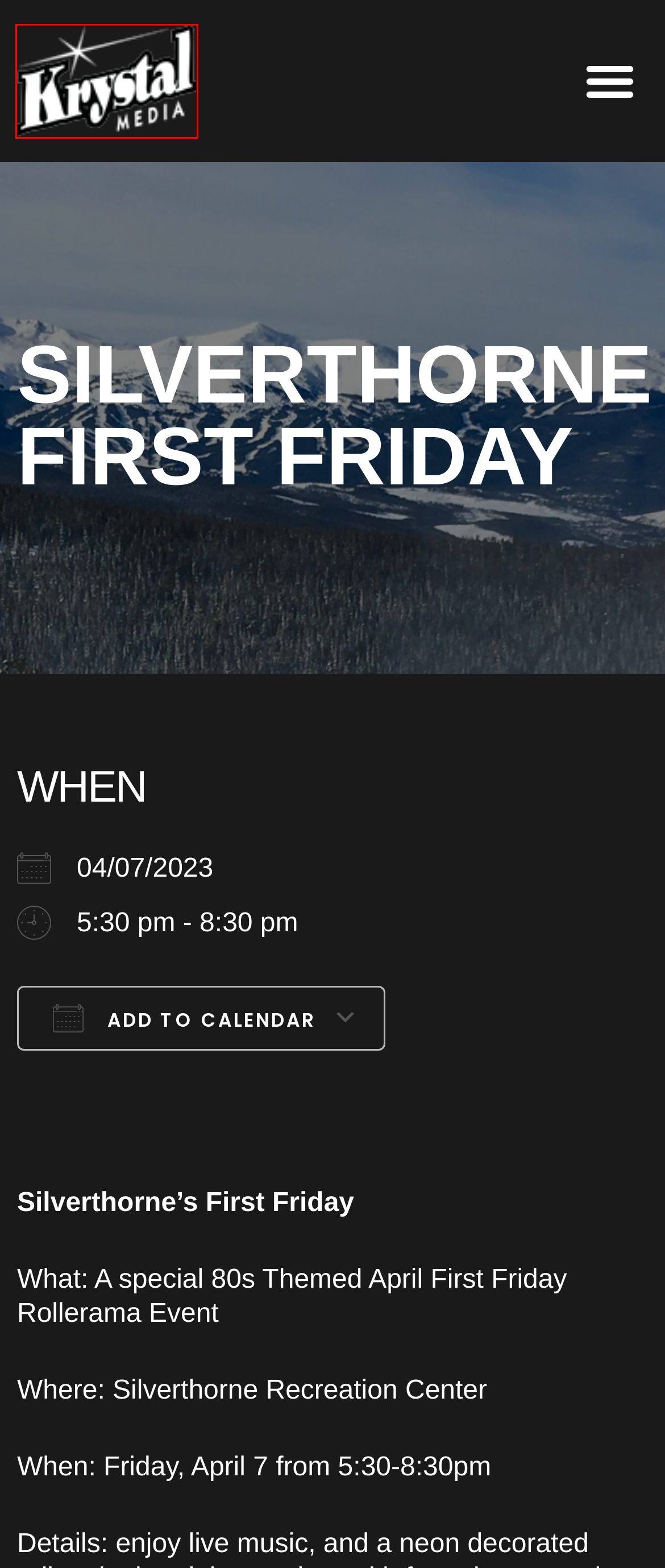Review the screenshot of a webpage which includes a red bounding box around an element. Select the description that best fits the new webpage once the element in the bounding box is clicked. Here are the candidates:
A. About - Krystal 93
B. Websites | Digital Marketing | SEO | Gravitate One
C. Krystal 93
D. Contest Rules - Krystal 93
E. News - Krystal 93
F. Terms of Use - Krystal 93
G. Music at the Summit - Krystal 93
H. Services - Krystal 93

C